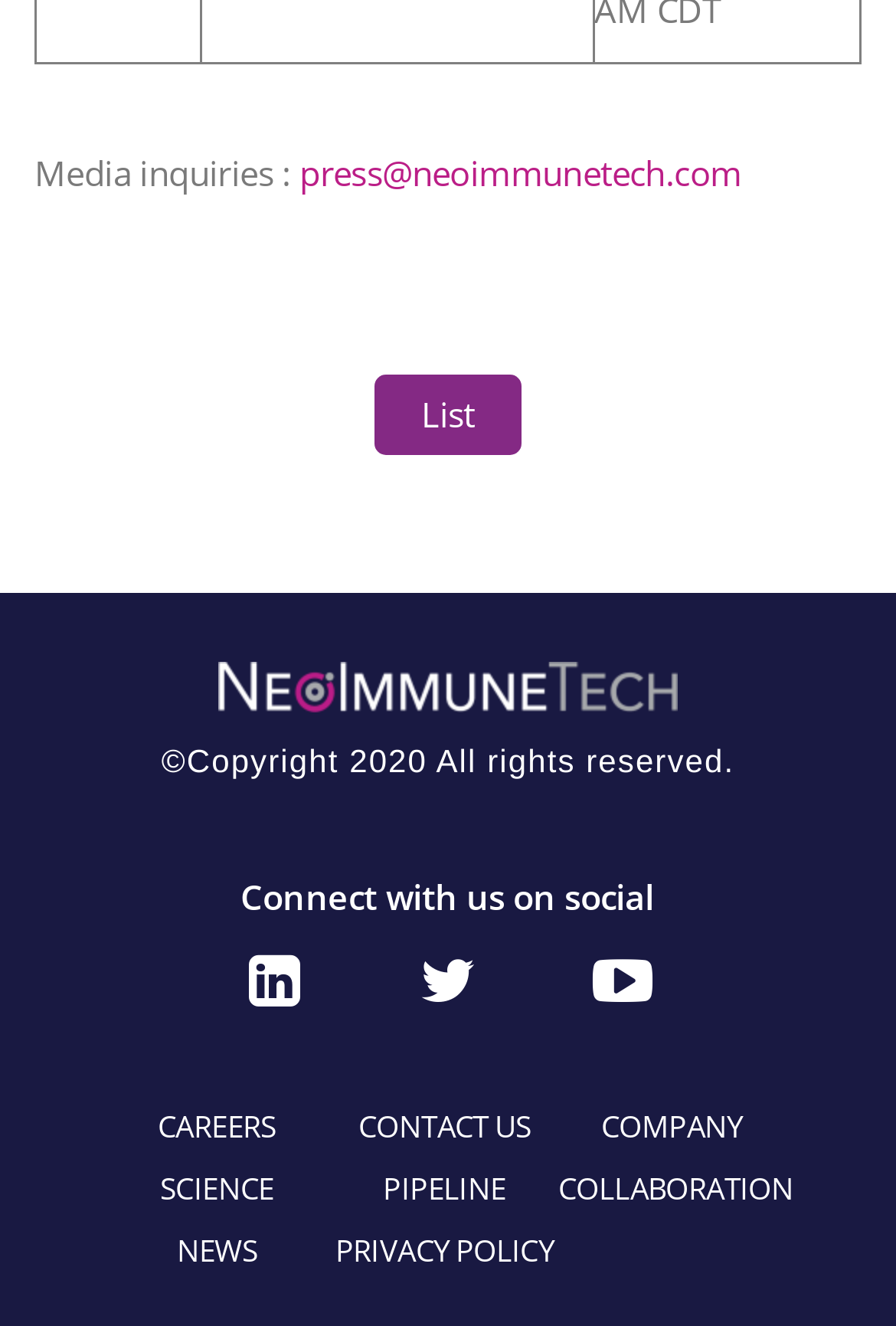Find the bounding box coordinates of the element's region that should be clicked in order to follow the given instruction: "Connect with us on social media". The coordinates should consist of four float numbers between 0 and 1, i.e., [left, top, right, bottom].

[0.278, 0.727, 0.334, 0.762]